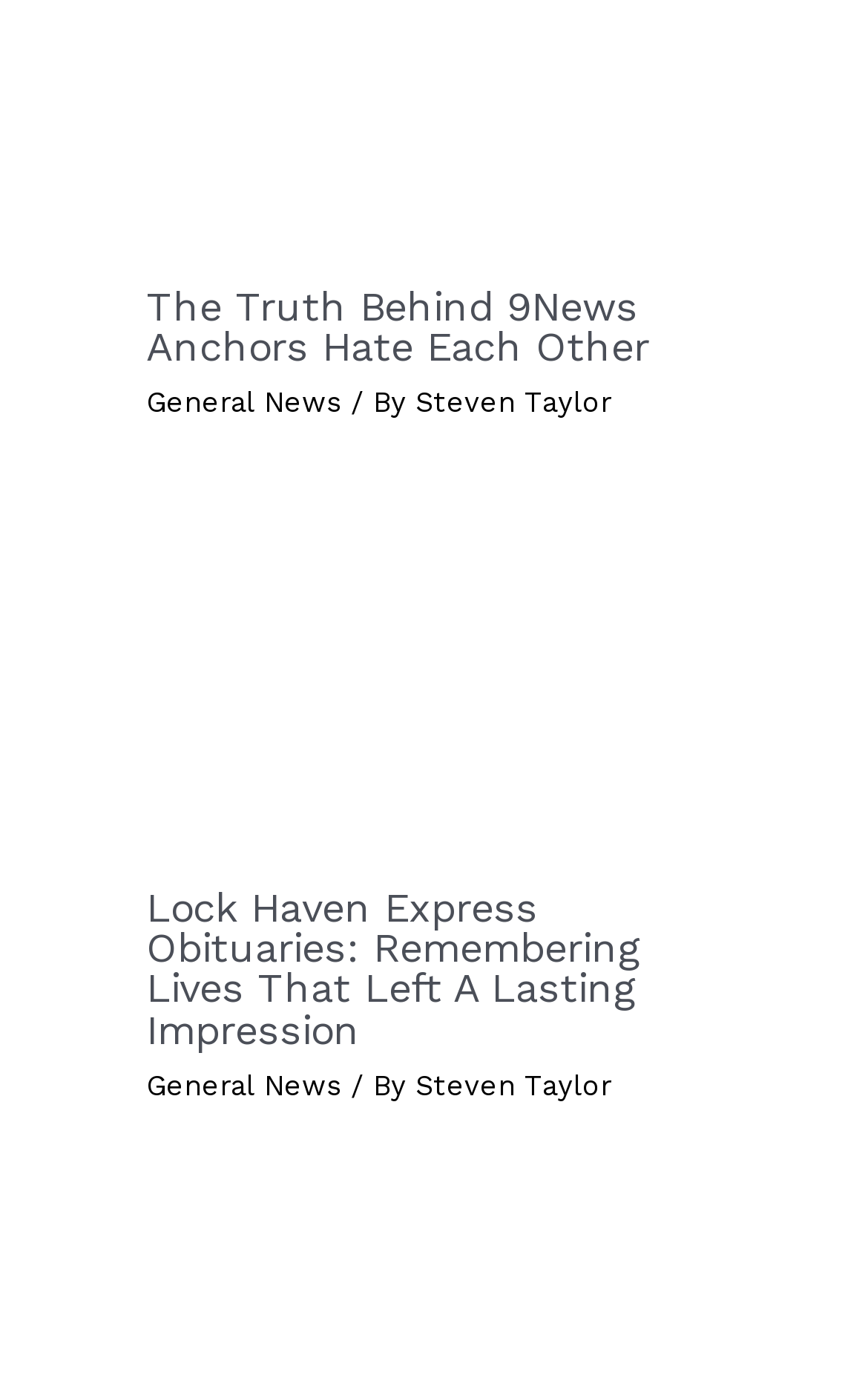Please give a short response to the question using one word or a phrase:
What is the topic of the first article?

9News Anchors